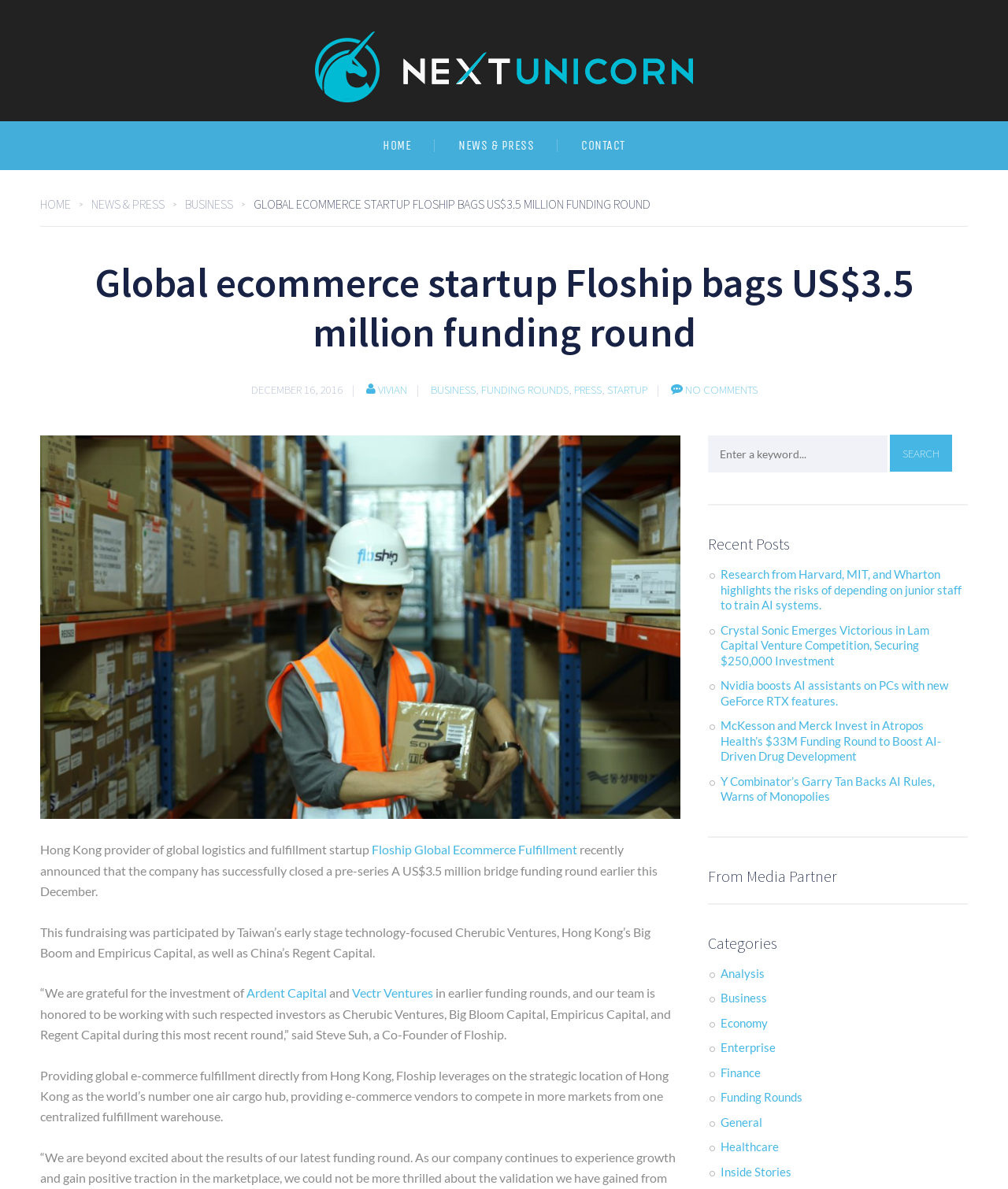Indicate the bounding box coordinates of the element that must be clicked to execute the instruction: "Search for something". The coordinates should be given as four float numbers between 0 and 1, i.e., [left, top, right, bottom].

[0.883, 0.366, 0.944, 0.397]